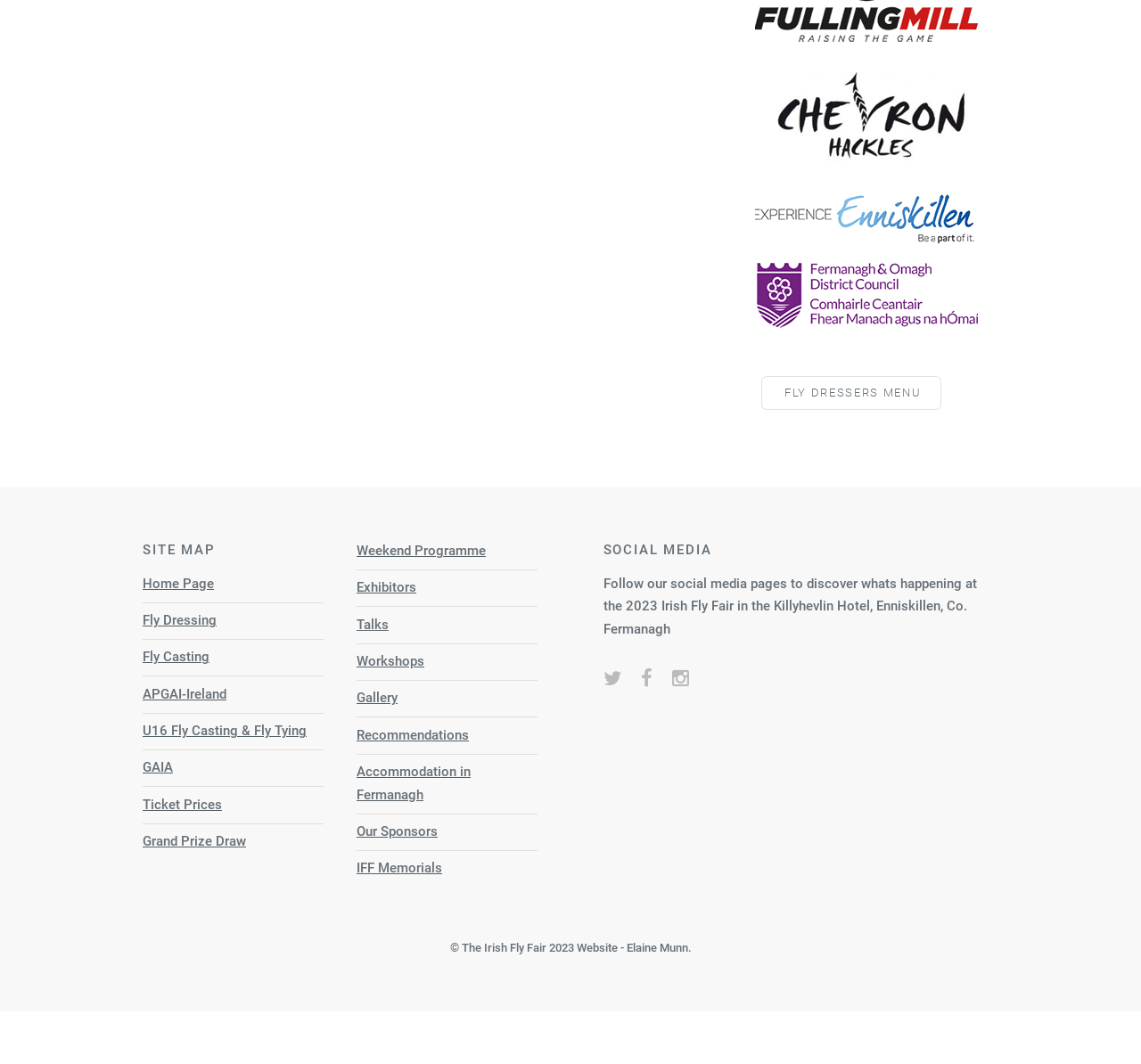Please locate the bounding box coordinates of the element that should be clicked to achieve the given instruction: "Go to Home Page".

[0.125, 0.541, 0.188, 0.556]